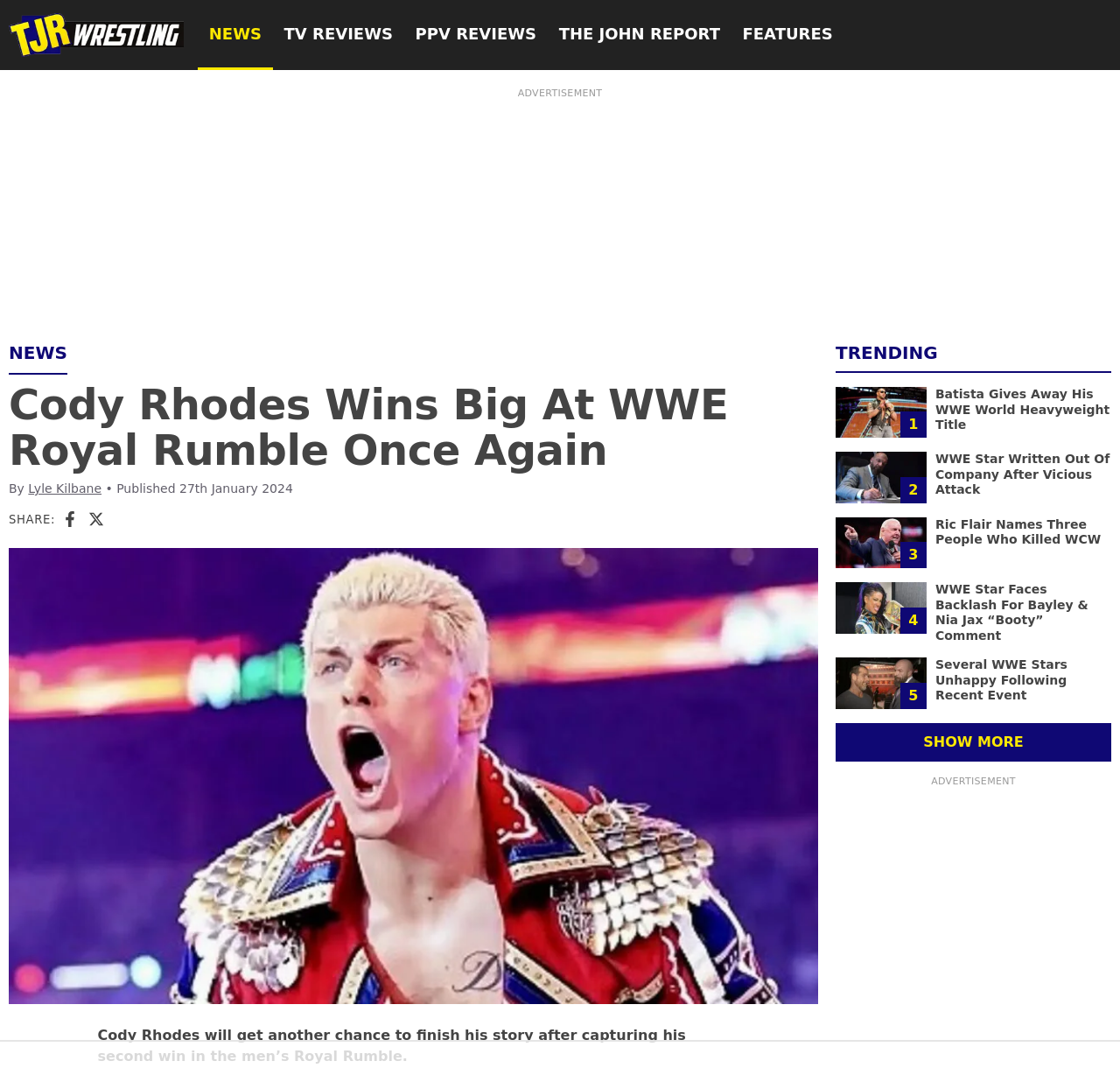Provide a single word or phrase answer to the question: 
How many trending stories are shown on the webpage?

5